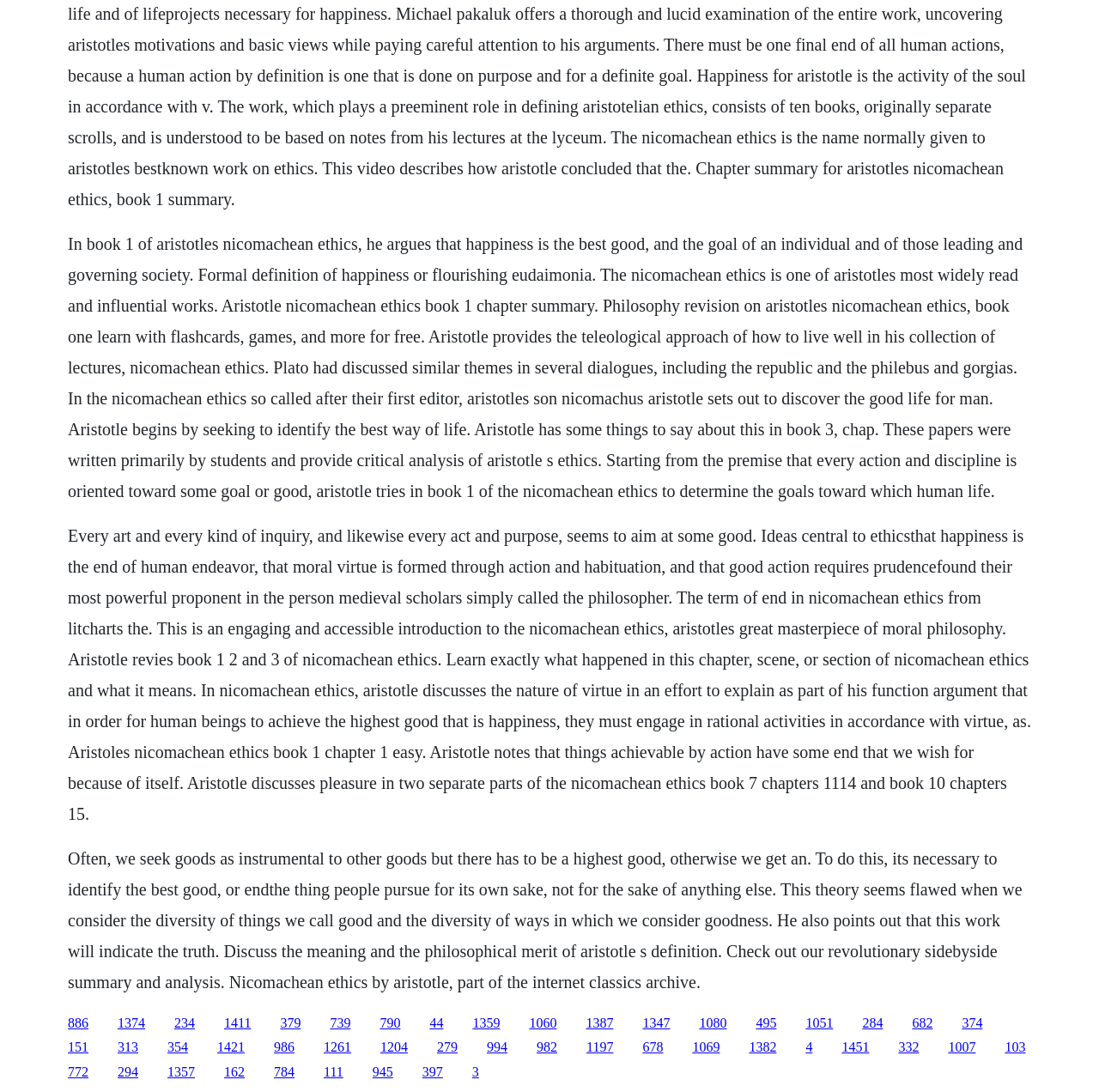Find the bounding box coordinates of the clickable element required to execute the following instruction: "Click to call us now!". Provide the coordinates as four float numbers between 0 and 1, i.e., [left, top, right, bottom].

None